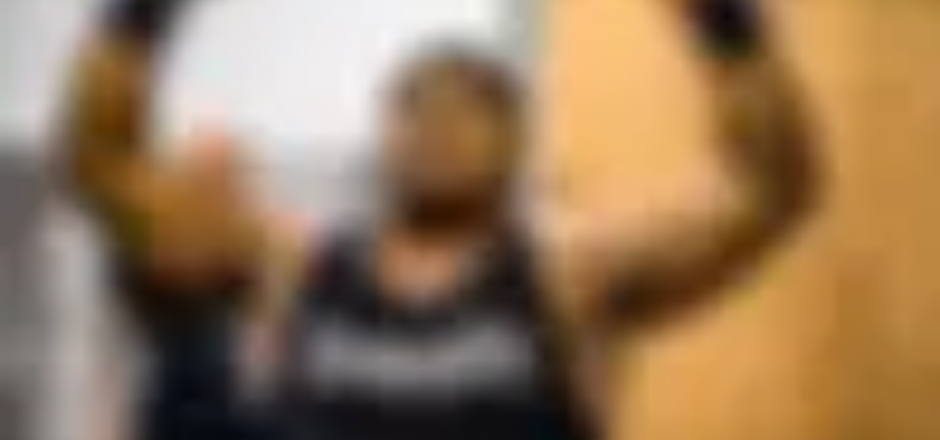Describe all the visual components present in the image.

The image features an athlete in the midst of a competitive CrossFit event, showcasing strength and determination. The individual is lifting overhead weights, demonstrating a powerful stance indicative of intense physical effort. The environment suggests a gym or competition setting, as the background displays blurred outlines of equipment and fellow competitors. This moment captures the essence of athleticism and the spirit of camaraderie found in CrossFit culture.

The athlete is notably identified as Ricardo Roman, who serves as the President of a CrossFit club. His impressive background includes numerous accolades in CrossFit competitions, including a silver medal at the World Police and Fire Games in 2019. With a foundational education in Human Movement and Exercise Science, Ricardo has been actively involved in the CrossFit community since 2010. His leadership aims to elevate the club’s profile and foster a culture of regular training among members, promoting the benefits of CrossFit through social media engagement.